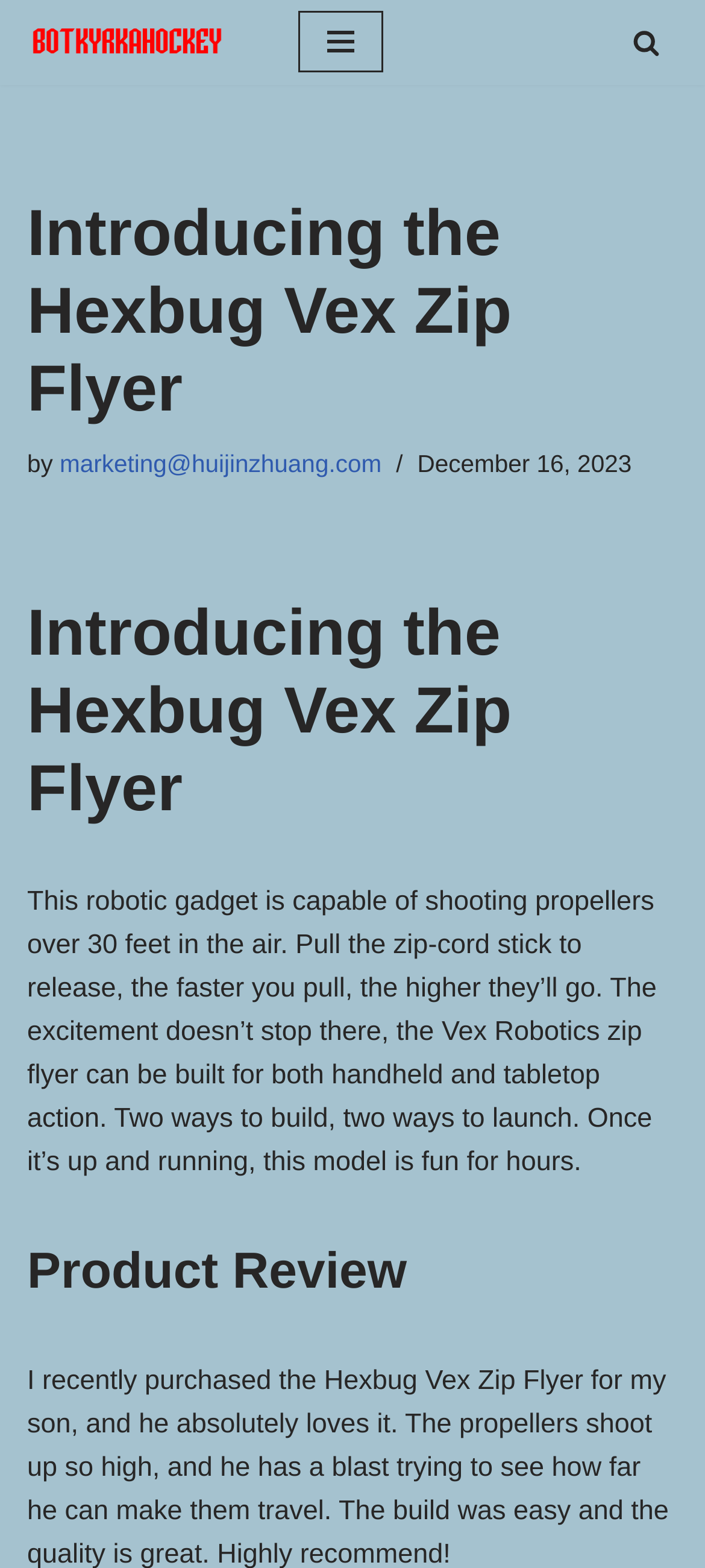Generate the text content of the main heading of the webpage.

Introducing the Hexbug Vex Zip Flyer